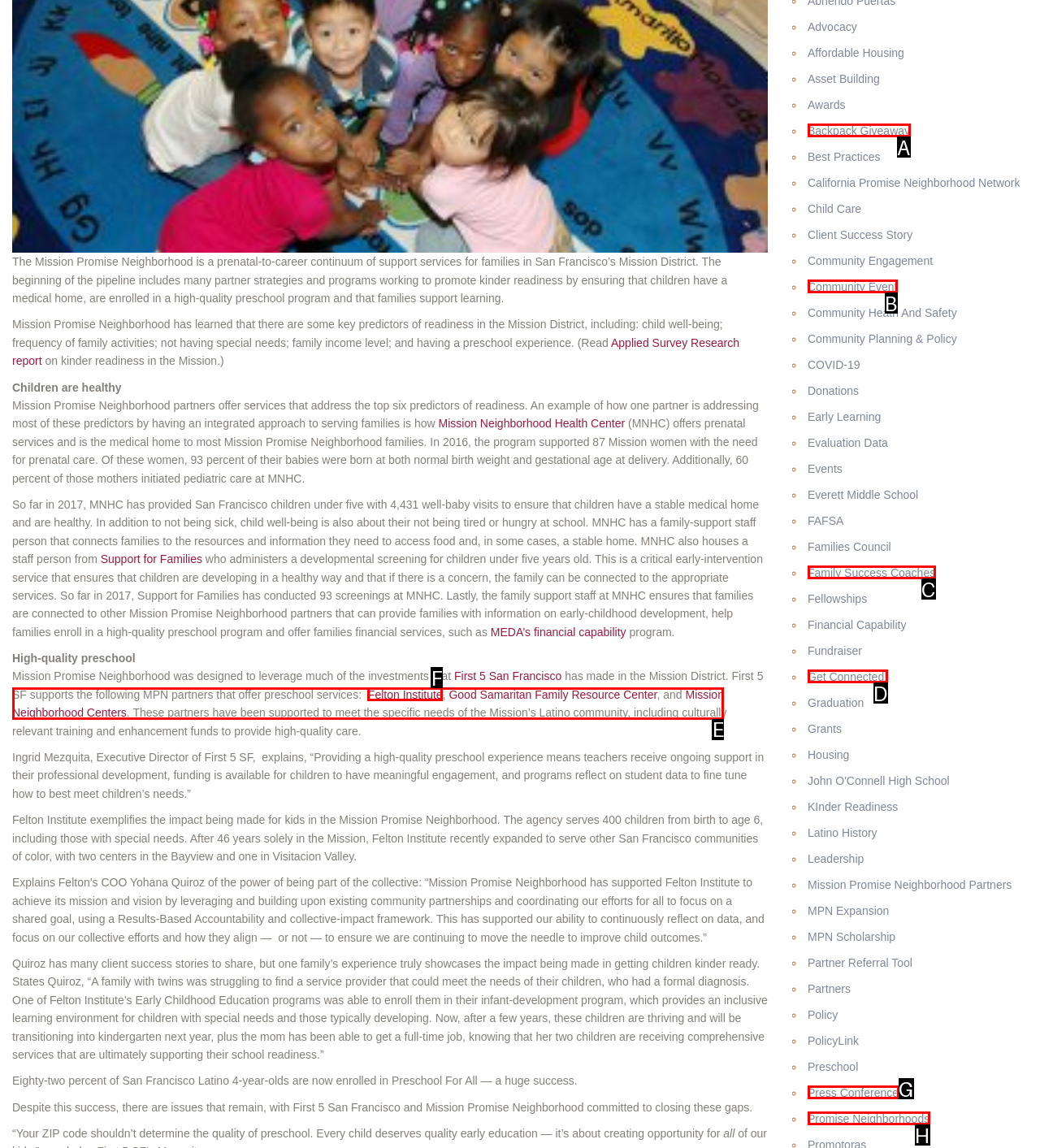Choose the HTML element that corresponds to the description: Family Success Coaches
Provide the answer by selecting the letter from the given choices.

C